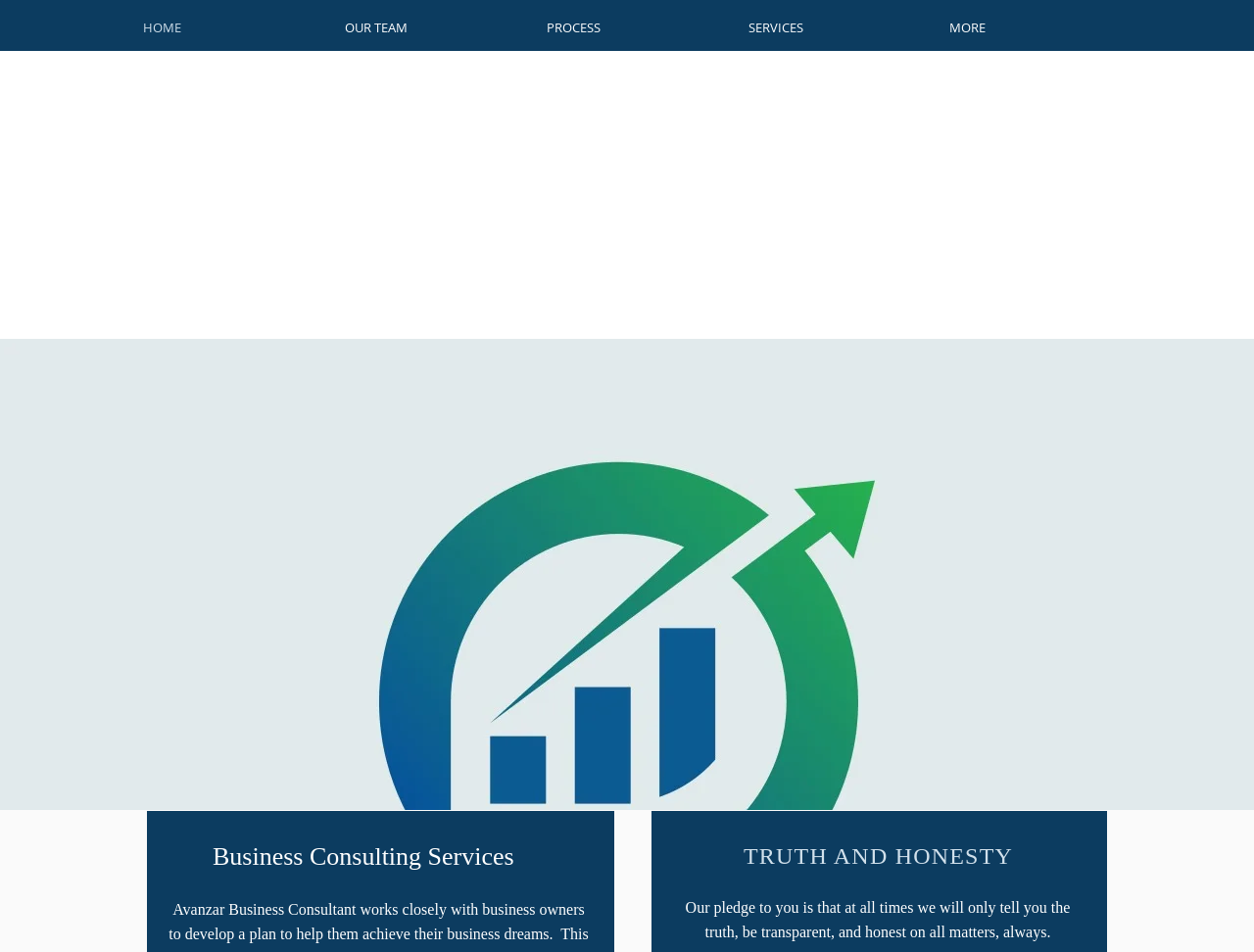Please answer the following question using a single word or phrase: 
What is the location of the company?

Cape Coral, FL